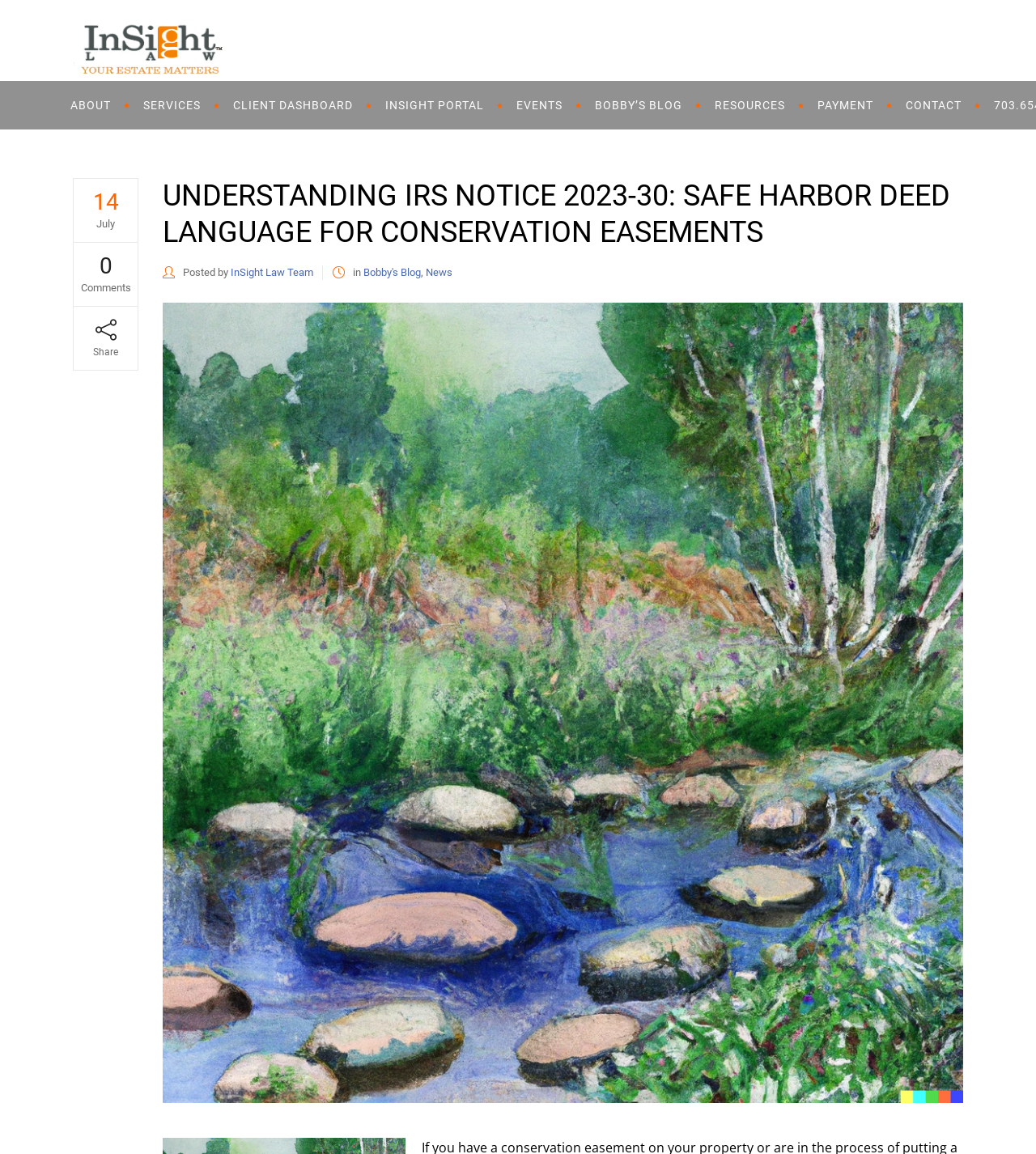What category is the blog post under?
Using the screenshot, give a one-word or short phrase answer.

News